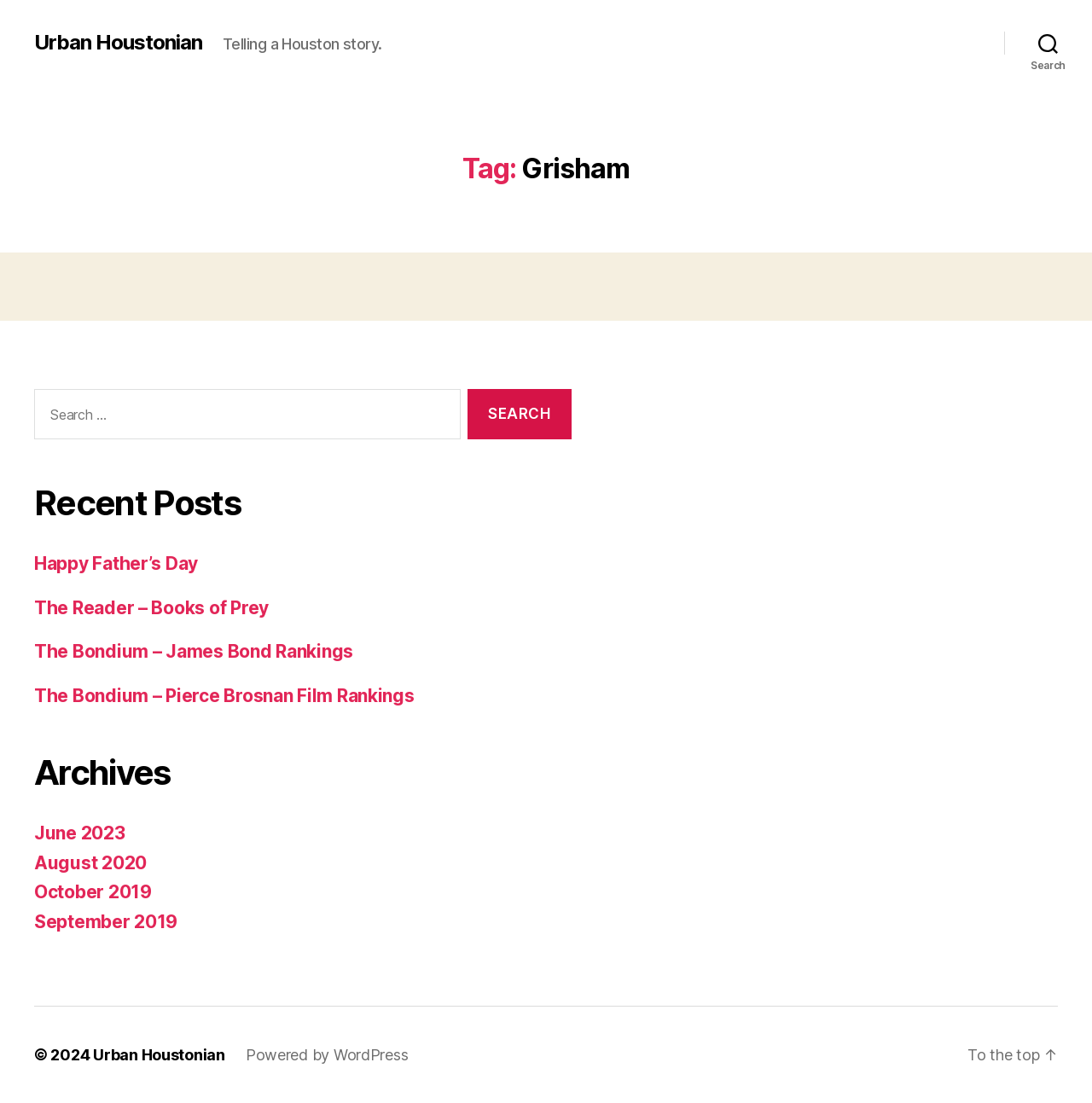Please determine the bounding box coordinates of the clickable area required to carry out the following instruction: "Visit Urban Houstonian homepage". The coordinates must be four float numbers between 0 and 1, represented as [left, top, right, bottom].

[0.031, 0.029, 0.185, 0.048]